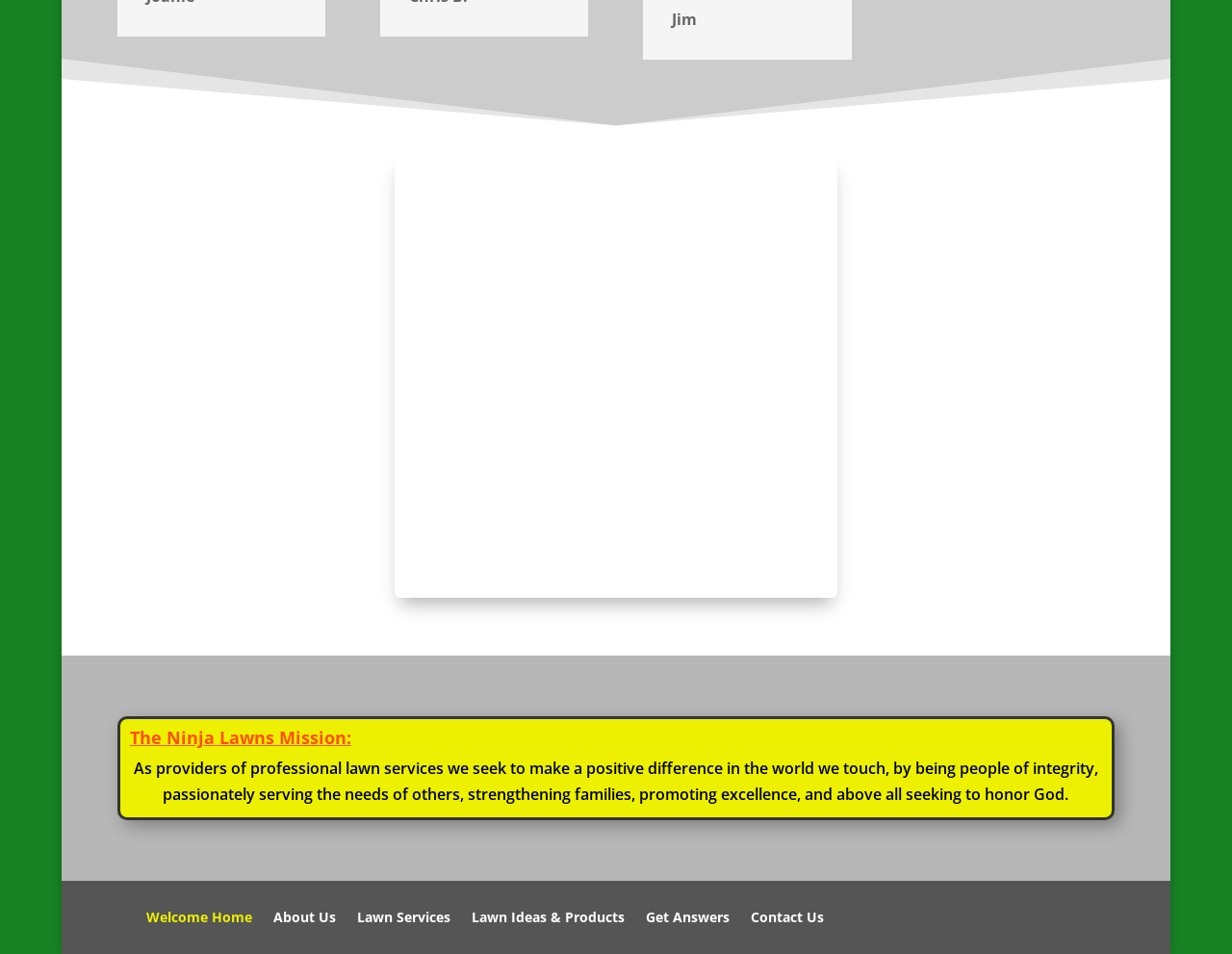Provide a brief response to the question using a single word or phrase: 
What is the mission of Ninja Lawns?

Make a positive difference